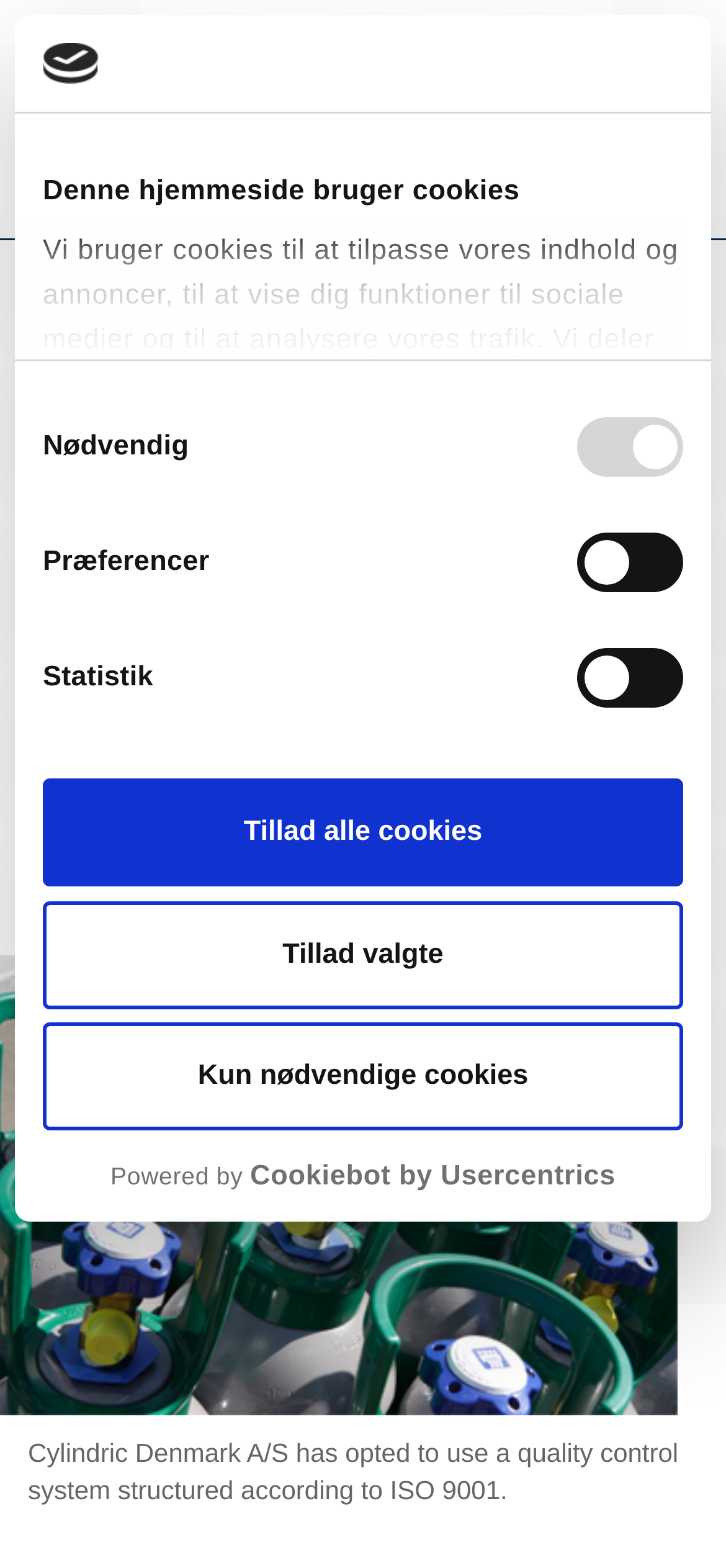Find the UI element described as: "alt="English (UK)" title="English (UK)"" and predict its bounding box coordinates. Ensure the coordinates are four float numbers between 0 and 1, [left, top, right, bottom].

[0.933, 0.169, 0.979, 0.188]